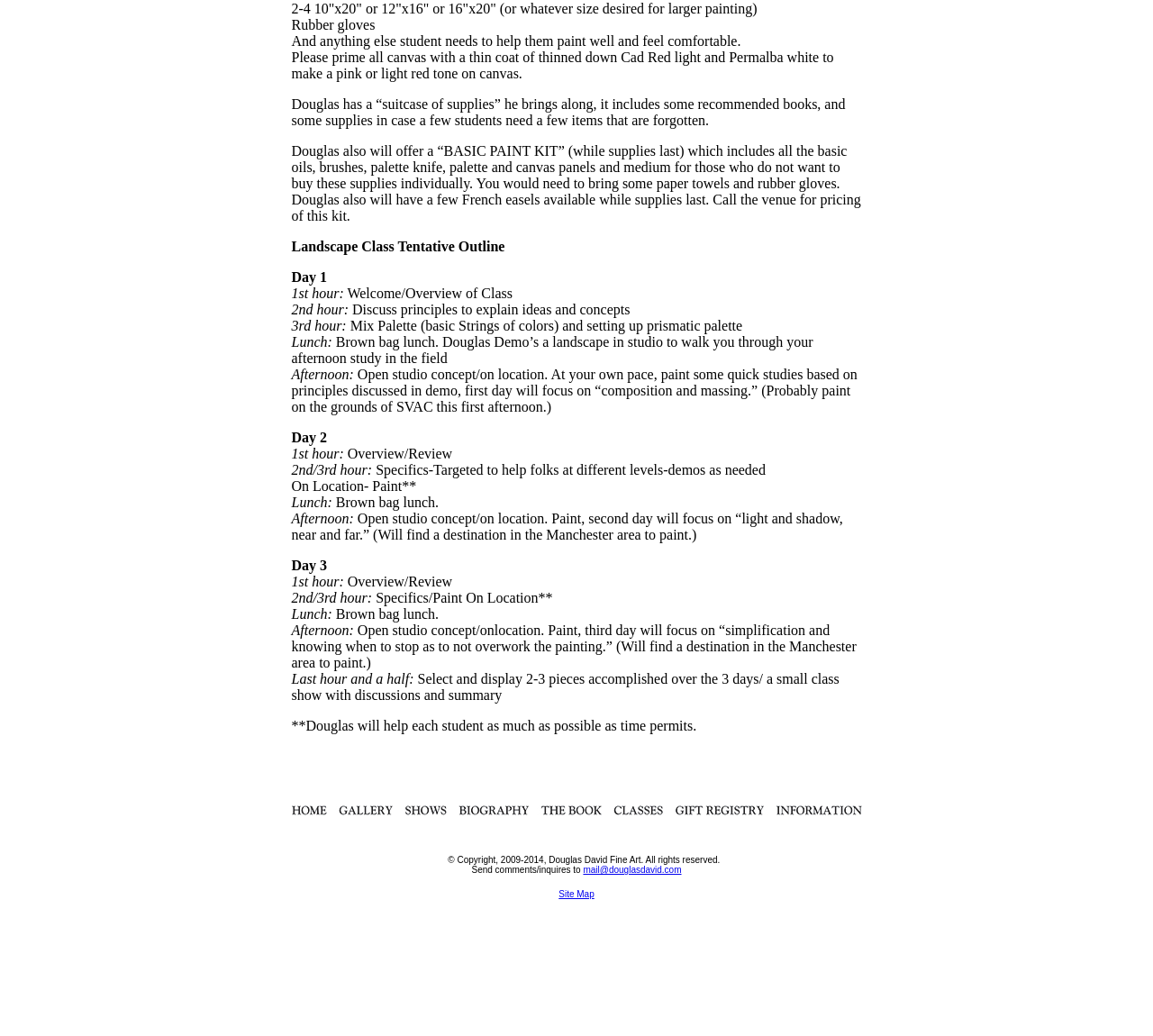What is the focus of the second day of the class?
Can you provide an in-depth and detailed response to the question?

The question is asking about the focus of the second day of the class. According to the webpage, on the second day, the focus is on 'light and shadow, near and far'. Therefore, the answer is 'Light and shadow'.